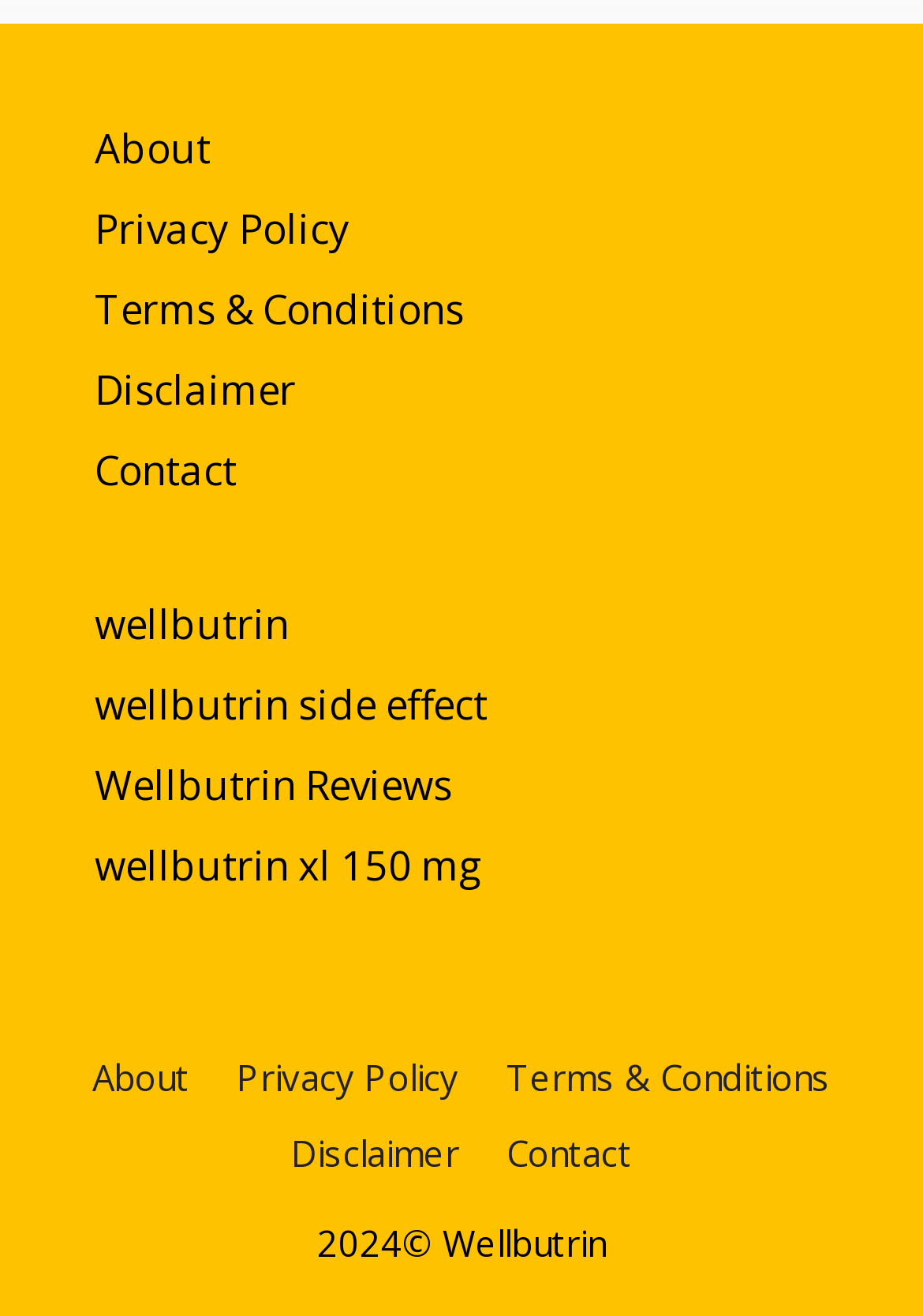Refer to the element description Contact and identify the corresponding bounding box in the screenshot. Format the coordinates as (top-left x, top-left y, bottom-right x, bottom-right y) with values in the range of 0 to 1.

[0.549, 0.858, 0.685, 0.894]